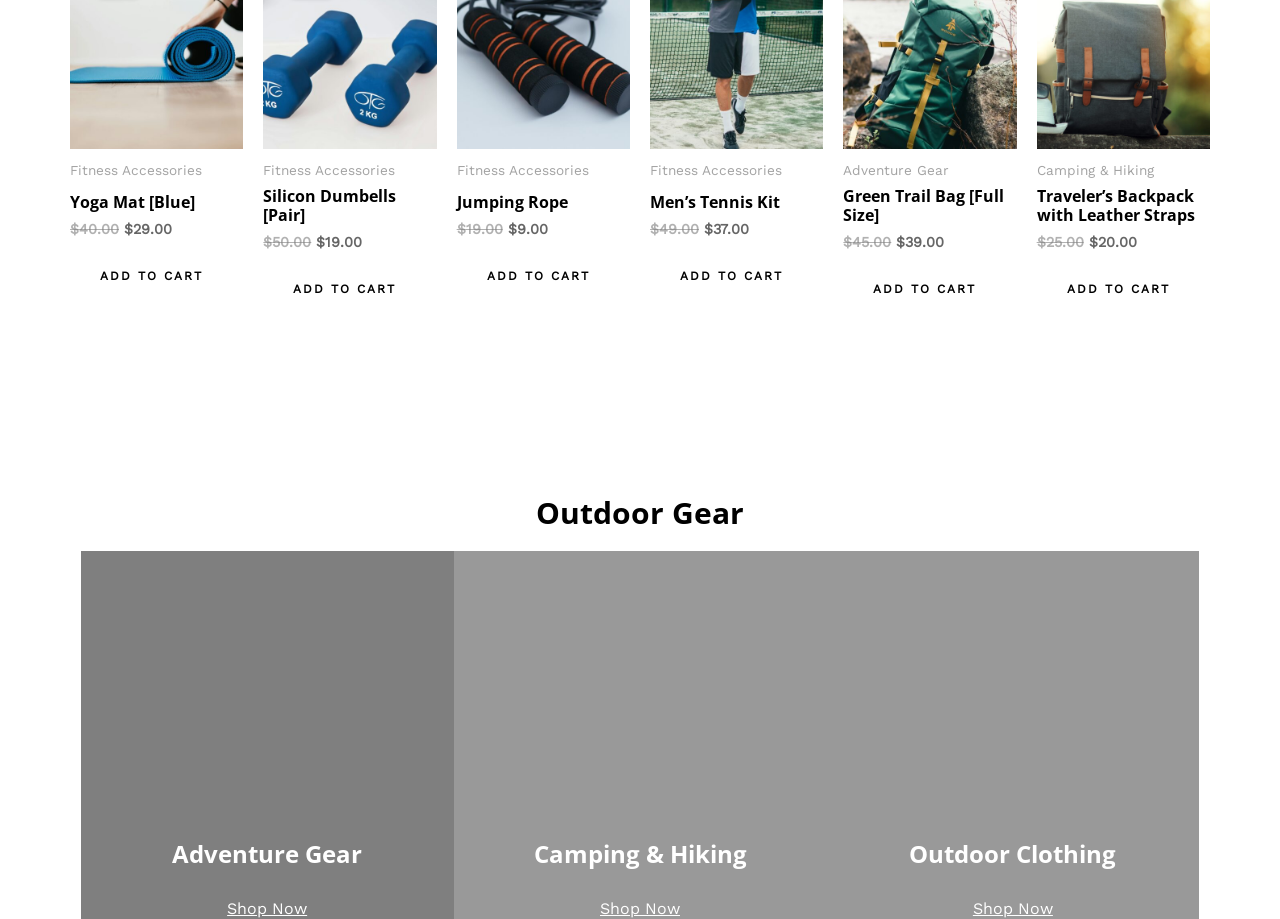Refer to the image and provide an in-depth answer to the question: 
What is the current price of the Silicon Dumbells [Pair]?

According to the webpage, the original price of the Silicon Dumbells [Pair] was $50.00, but the current price is $19.00, which is a discounted price.